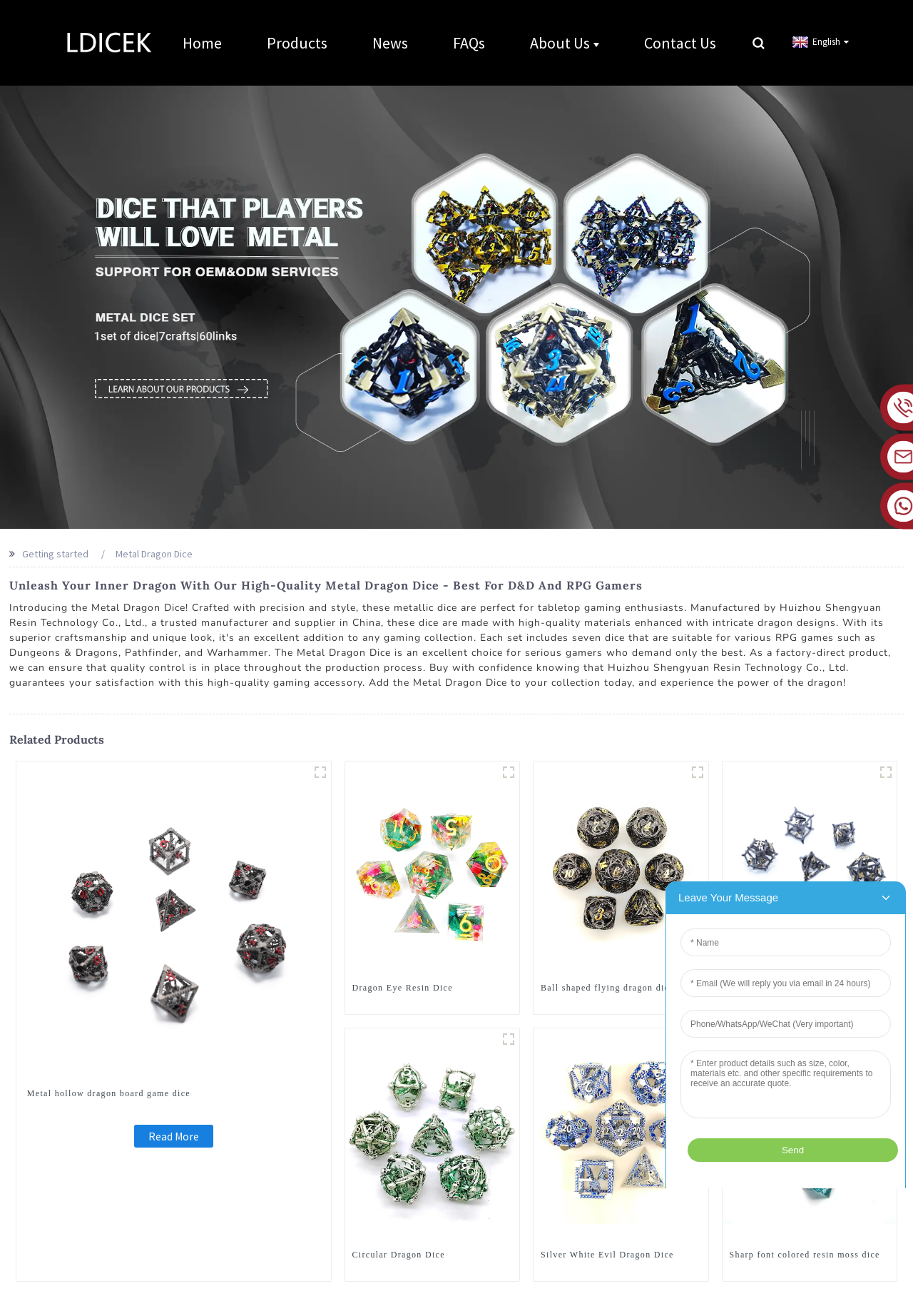Detail the webpage's structure and highlights in your description.

This webpage is a wholesale metal dragon dice manufacturer and supplier's website. At the top, there is a logo on the left and a navigation menu with links to "Home", "Products", "News", "FAQs", "About Us", and "Contact Us" on the right. Below the navigation menu, there is a banner with a background image related to resin technology.

The main content of the webpage is divided into two sections. The first section has a heading "Unleash Your Inner Dragon With Our High-Quality Metal Dragon Dice - Best For D&D And RPG Gamers" and is followed by a series of product showcases. Each product showcase consists of an image of the metal dragon dice, a heading with the product name, and a "Read More" link. There are five product showcases in this section, featuring different types of metal dragon dice, including metal hollow dragon board game dice, dragon eye resin dice, ball-shaped flying dragon dice, spike three-dimensional dragon dice, and circular dragon dice.

The second section has a heading "Related Products" and features four more product showcases, each with an image, a heading, and a "Read More" link. The products showcased in this section include silver white evil dragon dice, resin moss dice, and others.

At the bottom of the webpage, there is an iframe that takes up most of the width of the page. The language selection link "English" is located at the top right corner of the page.